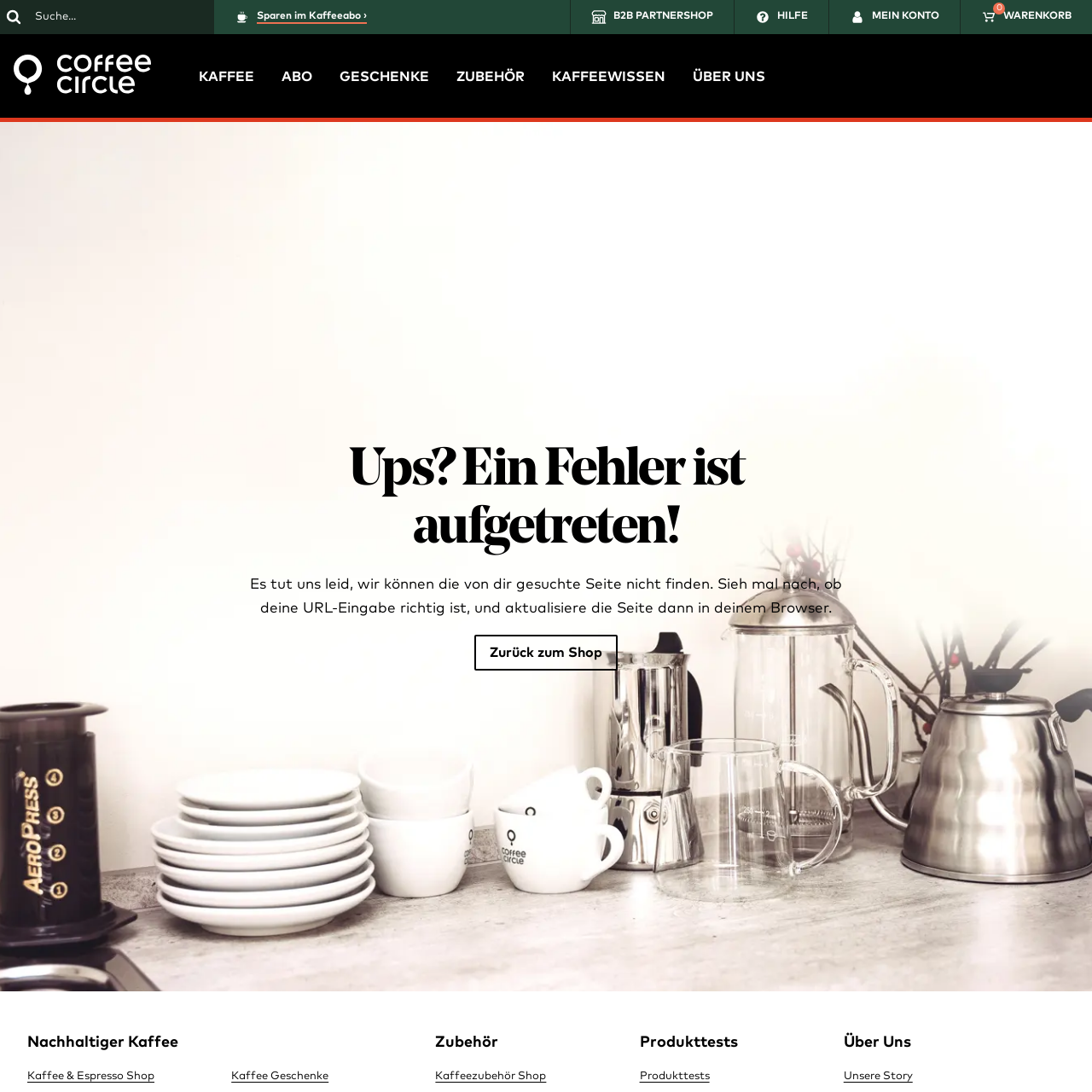Specify the bounding box coordinates of the region I need to click to perform the following instruction: "Go to the help page". The coordinates must be four float numbers in the range of 0 to 1, i.e., [left, top, right, bottom].

[0.673, 0.0, 0.759, 0.031]